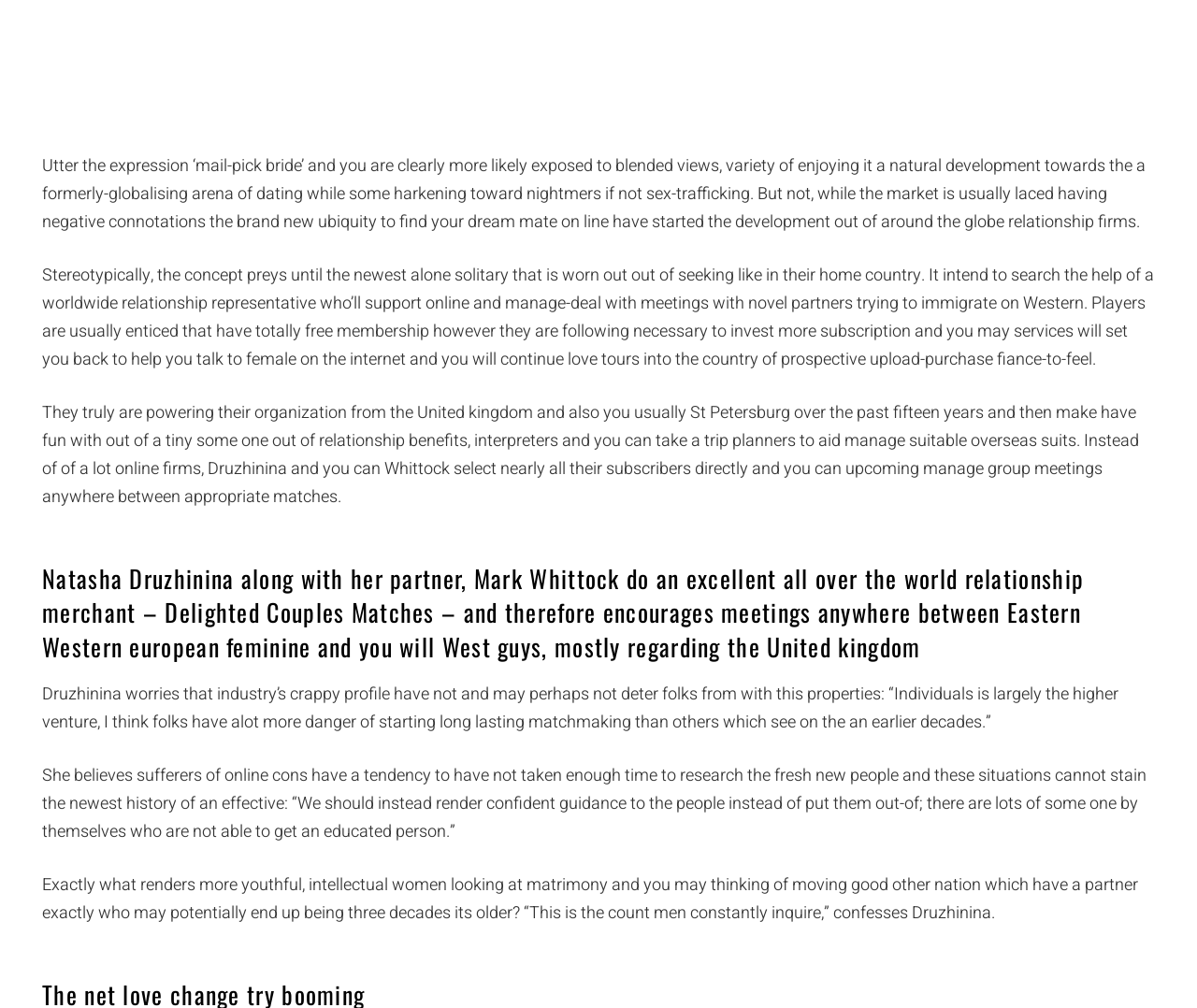What is the main concern of Natasha Druzhinina about the industry?
Provide a detailed answer to the question using information from the image.

Natasha Druzhinina, the founder of Happy Couples Matches, is concerned that the industry's bad profile may not deter people from using their services, but she believes that individuals have a higher chance of starting long-lasting relationships than others who meet in an earlier age.